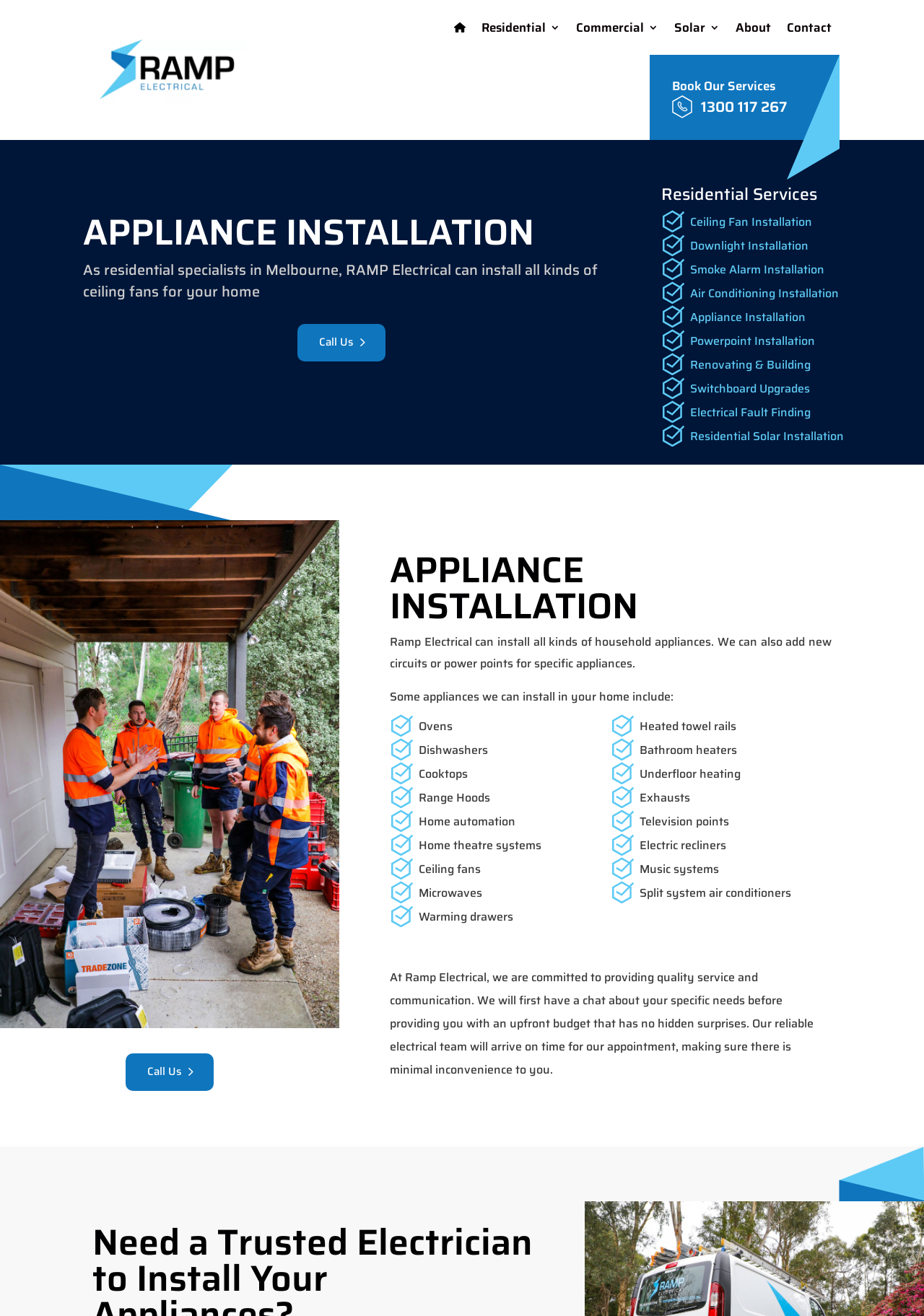Find the bounding box coordinates for the element that must be clicked to complete the instruction: "Click on the 'Ceiling Fan Installation' link". The coordinates should be four float numbers between 0 and 1, indicated as [left, top, right, bottom].

[0.747, 0.162, 0.879, 0.175]